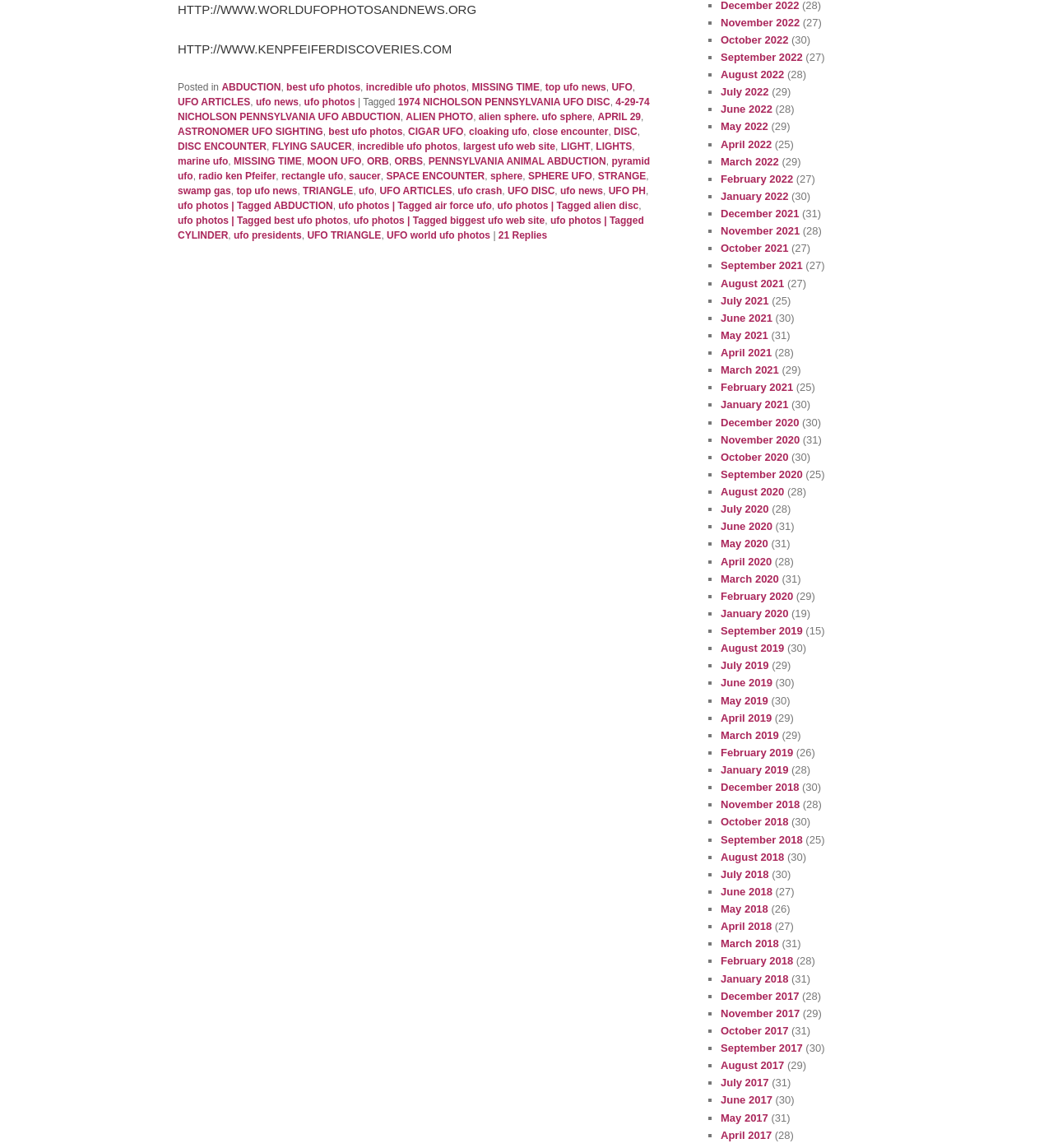Find the bounding box coordinates of the area that needs to be clicked in order to achieve the following instruction: "Click on the 'ABDUCTION' link". The coordinates should be specified as four float numbers between 0 and 1, i.e., [left, top, right, bottom].

[0.21, 0.071, 0.267, 0.081]